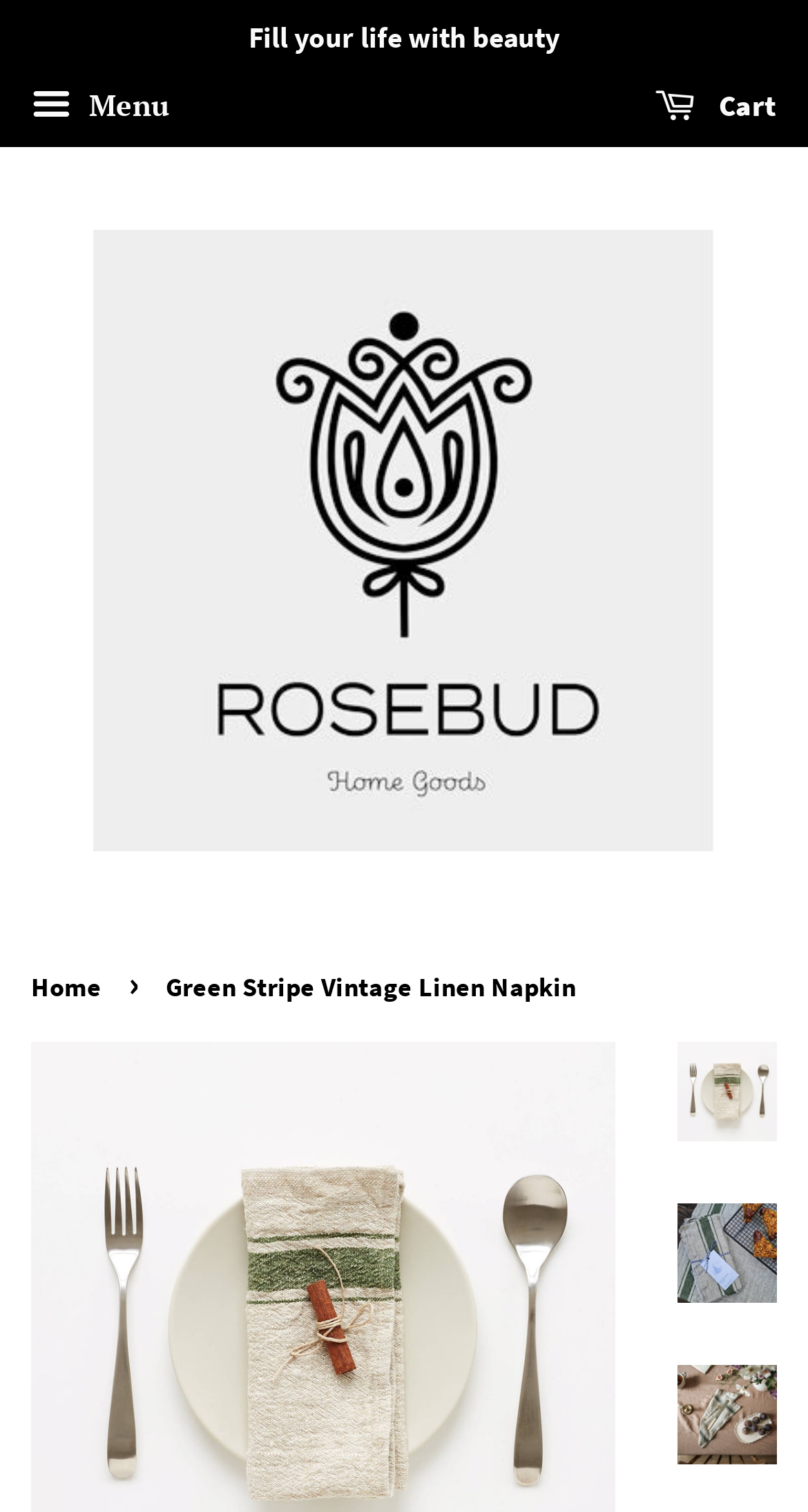Create a full and detailed caption for the entire webpage.

The webpage appears to be an e-commerce product page for a "Green Stripe Vintage Linen Napkin" from Rosebud Home Goods. At the top of the page, there is a header section with a static text "Fill your life with beauty" and a button labeled "Menu" on the left side, which is not expanded. On the right side of the header, there is a link to the "Cart". 

Below the header, there is a large section that takes up most of the page, containing the product information. This section is headed by a link to "Rosebud Home Goods" with an accompanying image of the brand's logo. 

Underneath the brand logo, there is a navigation section labeled "breadcrumbs" that shows the product's category hierarchy. This section contains a link to the "Home" page and a static text "Green Stripe Vintage Linen Napkin" that describes the product. 

On the right side of the page, there are three identical links to the product "Green Stripe Vintage Linen Napkin", each accompanied by an image of the product. These links are stacked vertically, with the top one located near the middle of the page, the second one near the bottom quarter, and the third one near the bottom of the page.